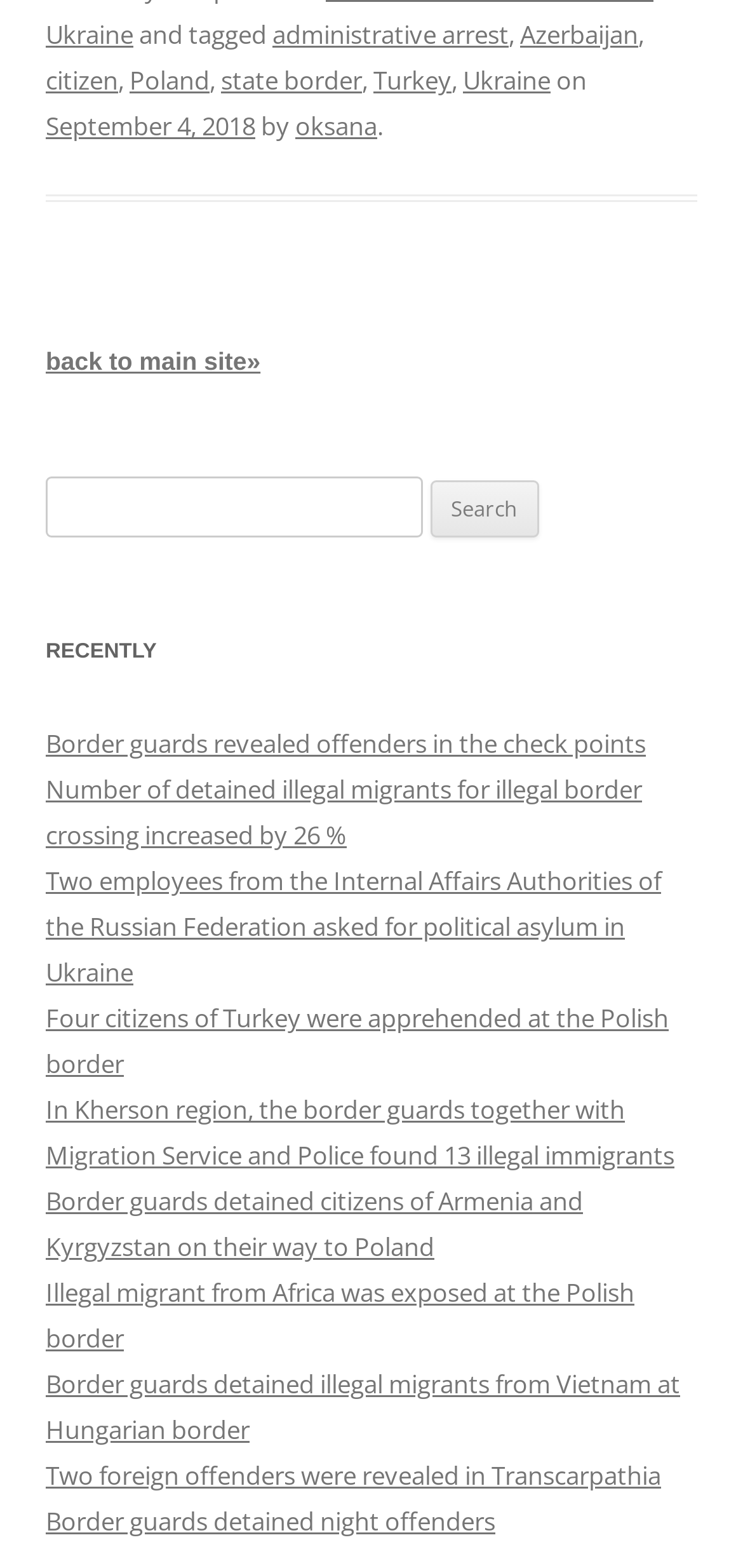Identify the bounding box coordinates of the clickable region necessary to fulfill the following instruction: "Click on link about citizen". The bounding box coordinates should be four float numbers between 0 and 1, i.e., [left, top, right, bottom].

[0.062, 0.041, 0.159, 0.062]